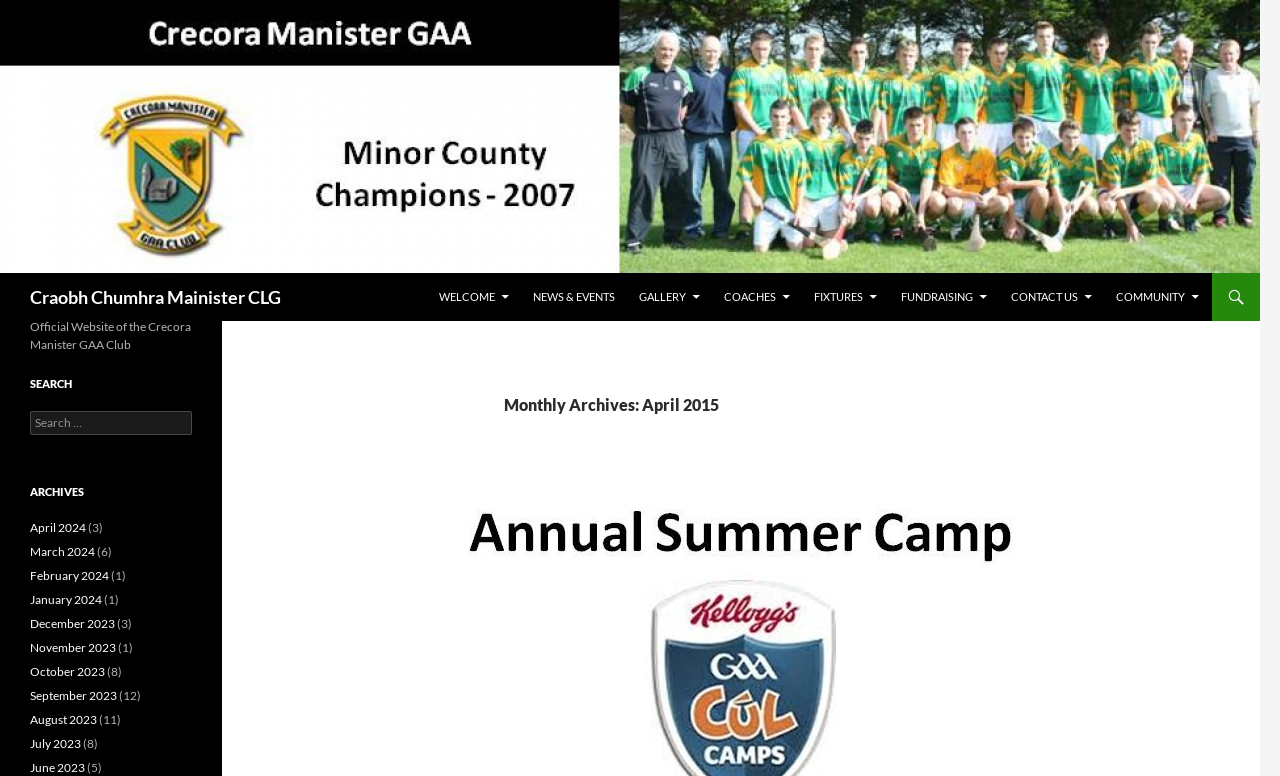What is the purpose of the search box?
Please use the image to provide a one-word or short phrase answer.

To search the website